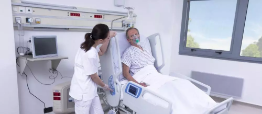Explain the details of the image comprehensively.

The image depicts a healthcare setting where a nurse is attending to a patient who is seated in a hospital bed. The patient is wearing a medical gown and has a facial mask, indicating they may be receiving treatment or monitoring. The nurse, dressed in typical scrubs, is shown leaning over to assist the patient, highlighting the compassionate and attentive nature of healthcare work. 

The room is well-lit with large windows allowing natural light to illuminate the space, creating a calm and healing environment. Medical equipment is visible in the background, including monitors and a computer, which are integral to patient care in a hospital setting. This scene emphasizes the importance of patient care and the supportive role of healthcare professionals in promoting recovery and well-being.